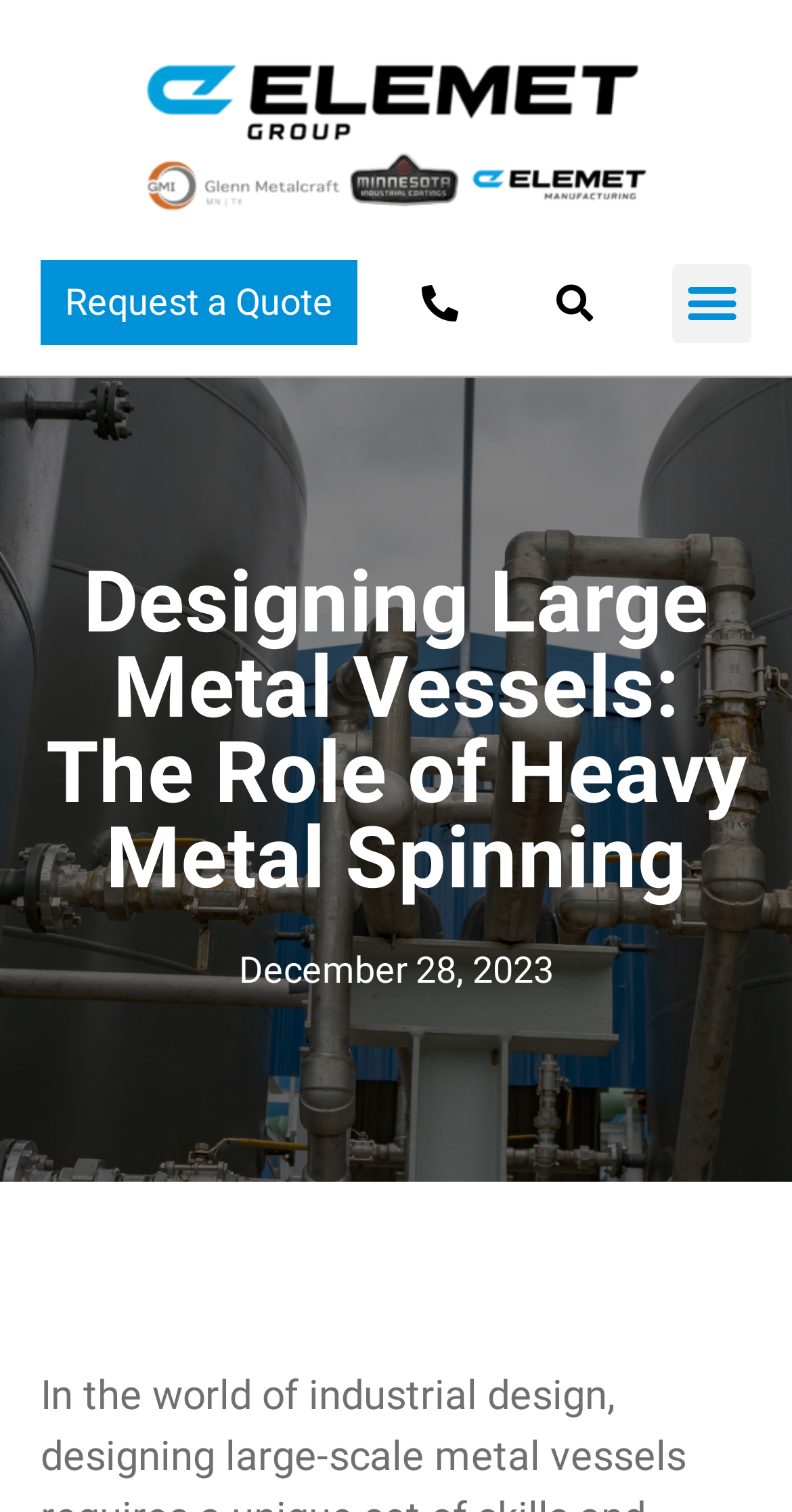Using the provided element description, identify the bounding box coordinates as (top-left x, top-left y, bottom-right x, bottom-right y). Ensure all values are between 0 and 1. Description: (763) 389-5355

[0.532, 0.188, 0.603, 0.213]